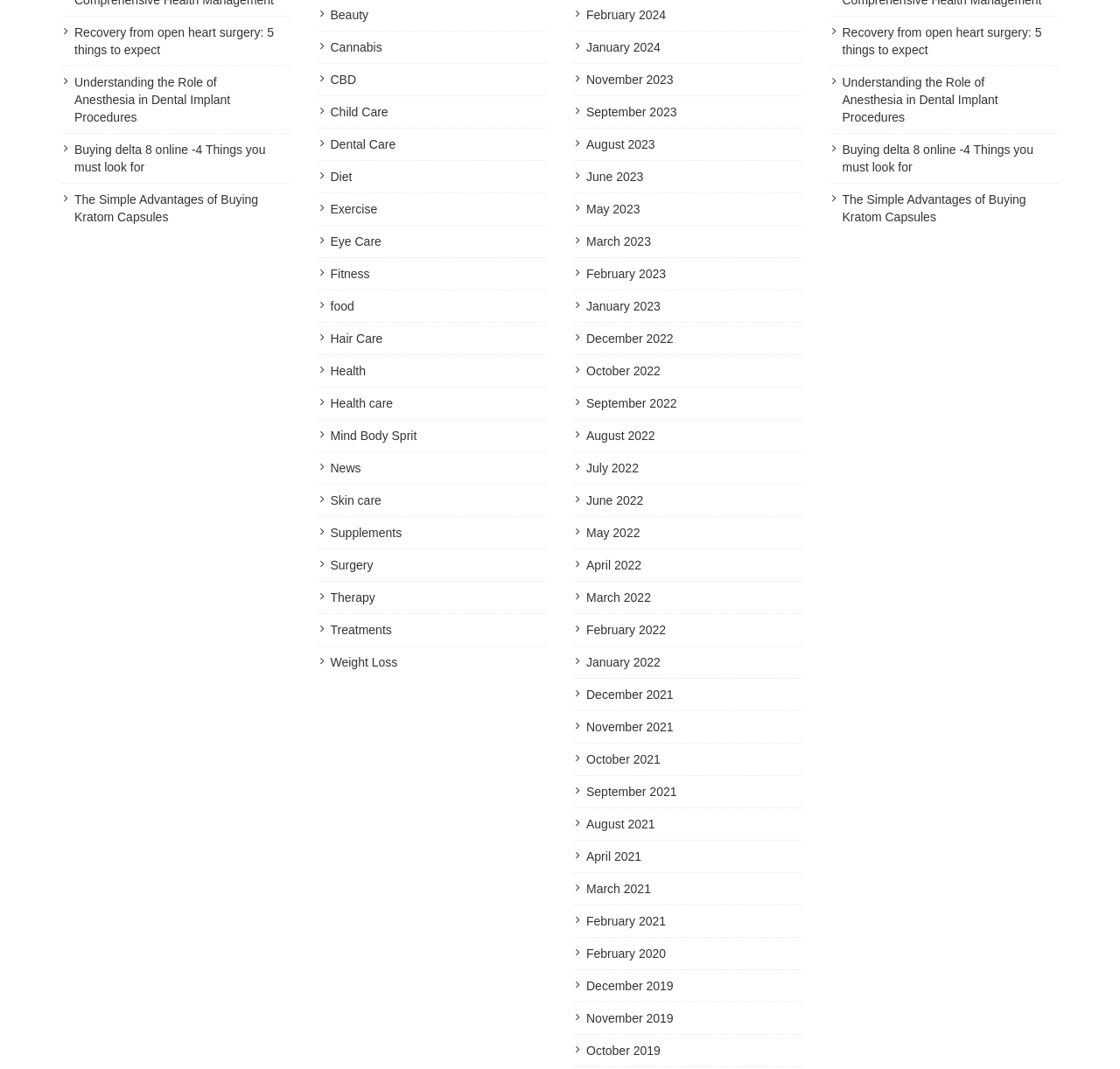Identify the bounding box of the UI element that matches this description: "Therapy".

[0.295, 0.552, 0.335, 0.565]